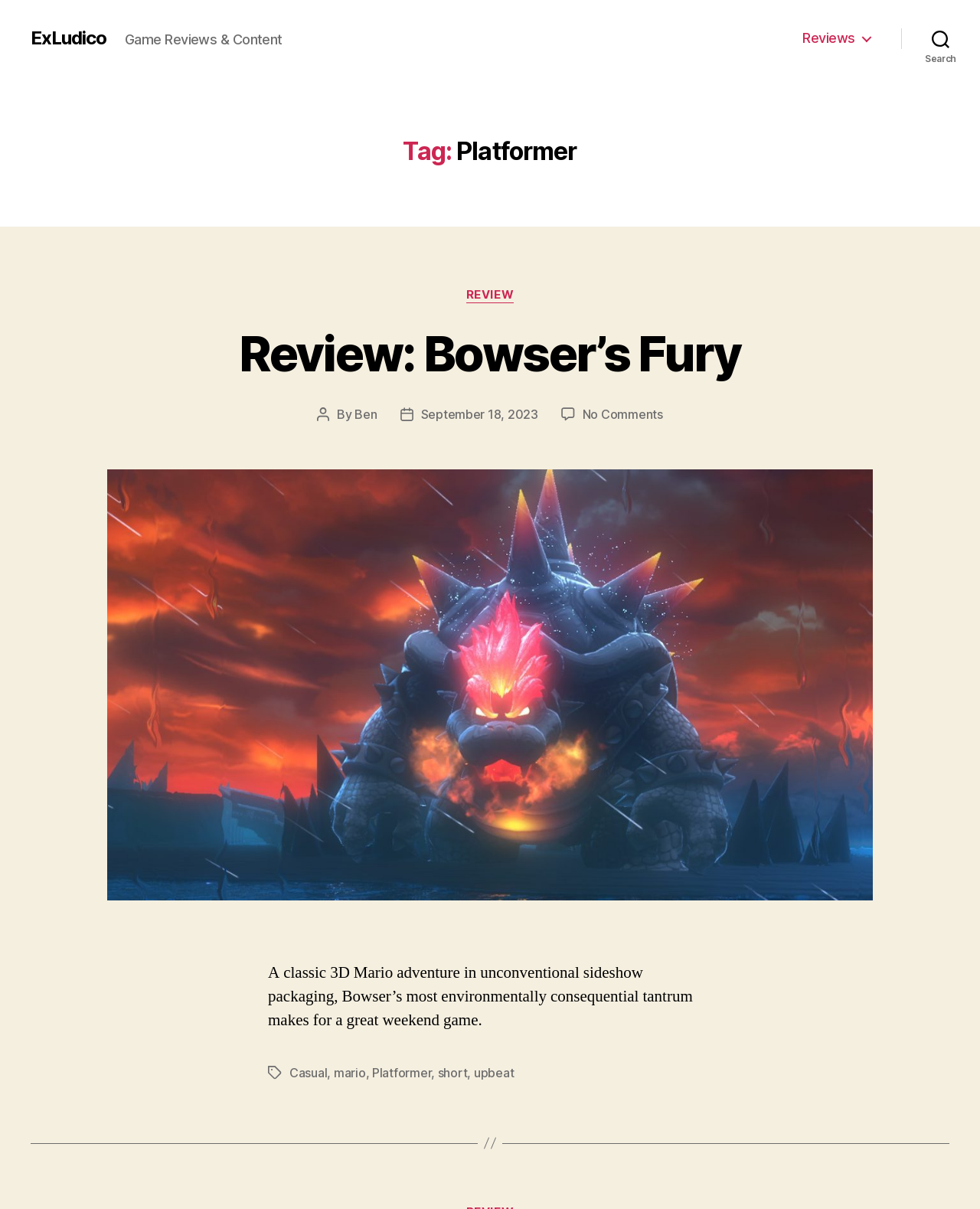Locate the bounding box coordinates of the area where you should click to accomplish the instruction: "Read the review of Bowser’s Fury".

[0.244, 0.268, 0.756, 0.317]